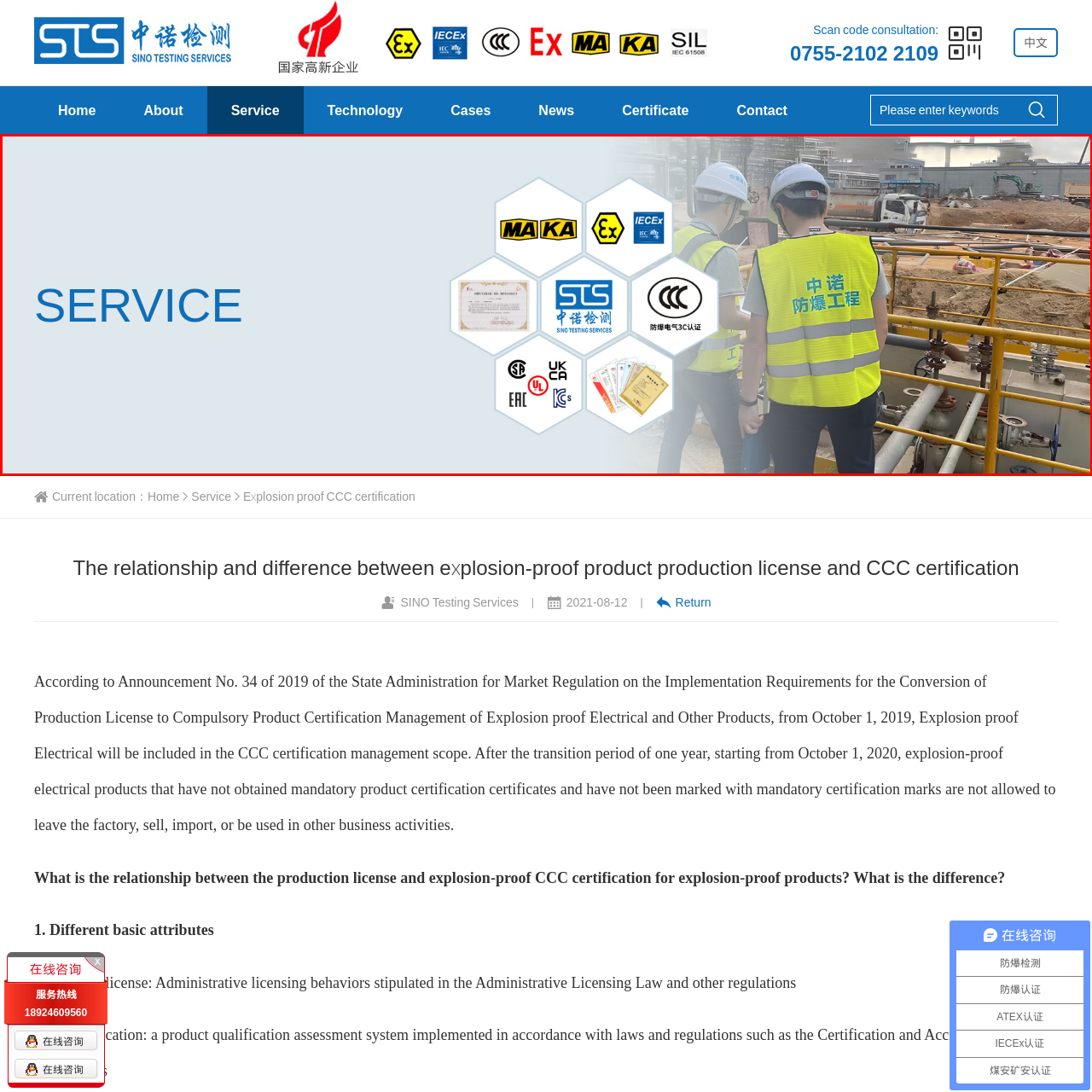Examine the portion of the image marked by the red rectangle, What are the professionals in the image wearing? Answer concisely using a single word or phrase.

safety vests and helmets